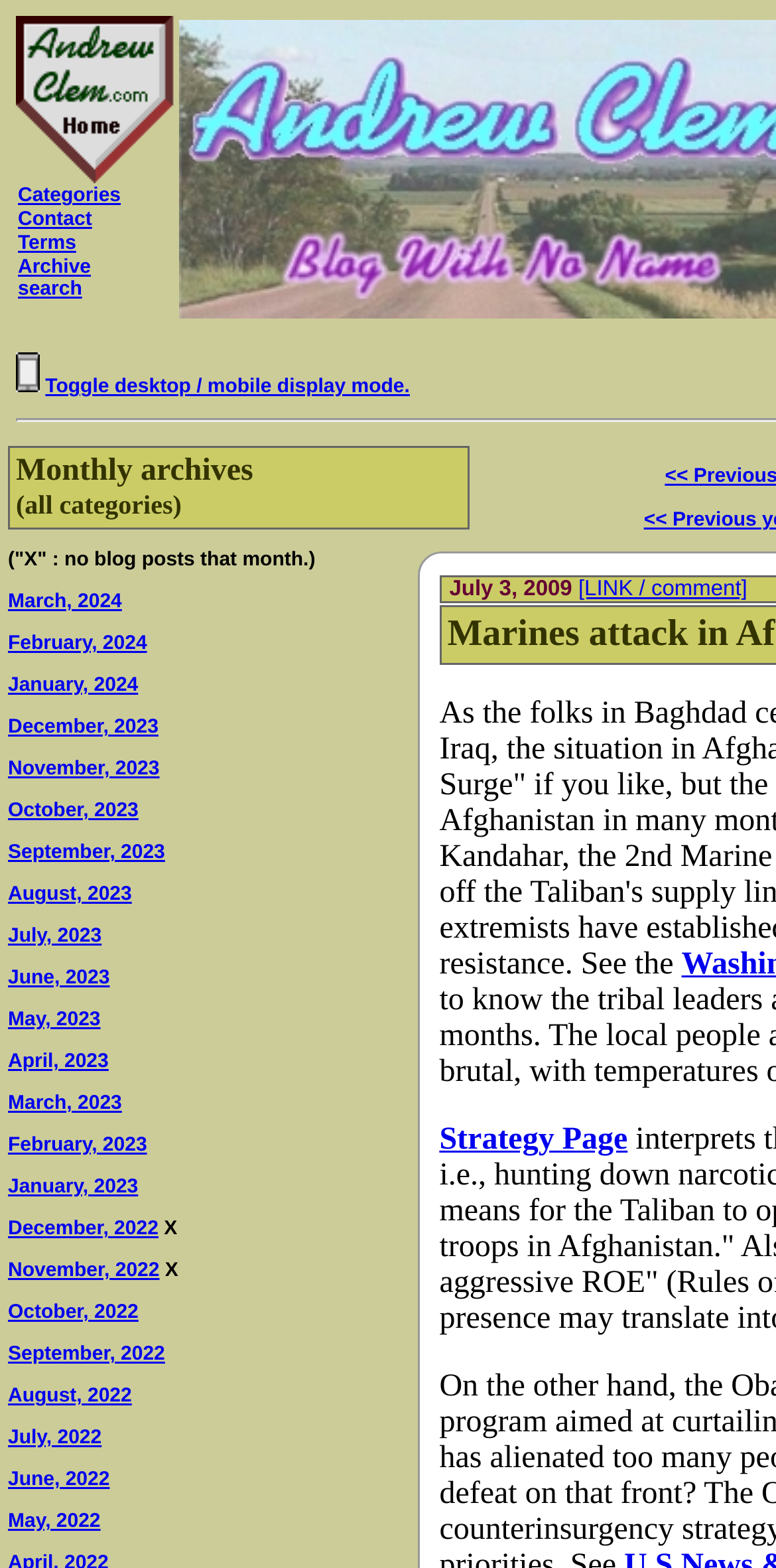Determine the bounding box coordinates for the element that should be clicked to follow this instruction: "toggle desktop / mobile display mode". The coordinates should be given as four float numbers between 0 and 1, in the format [left, top, right, bottom].

[0.058, 0.24, 0.528, 0.254]